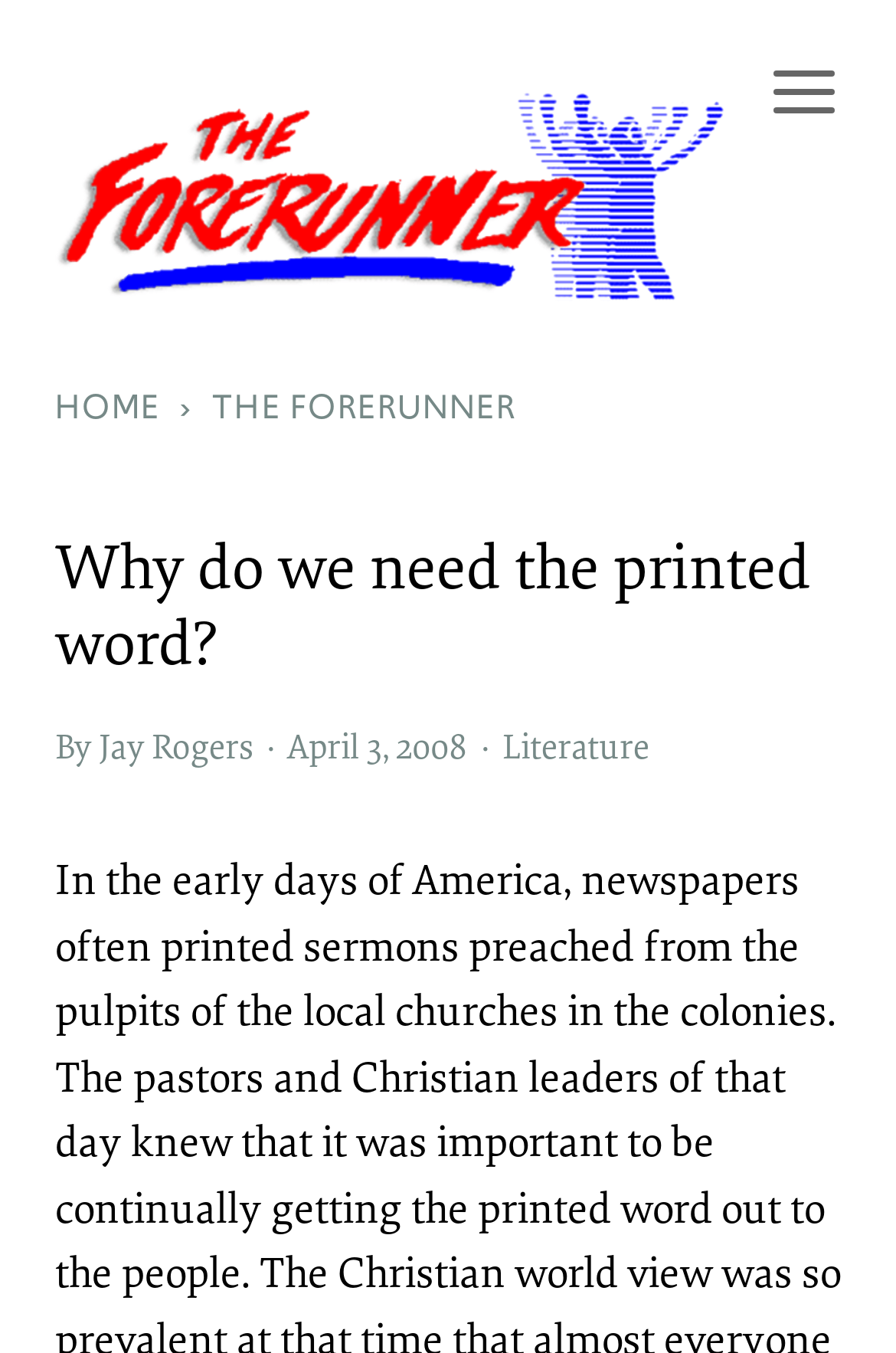What is the category of the article?
Give a single word or phrase as your answer by examining the image.

Literature